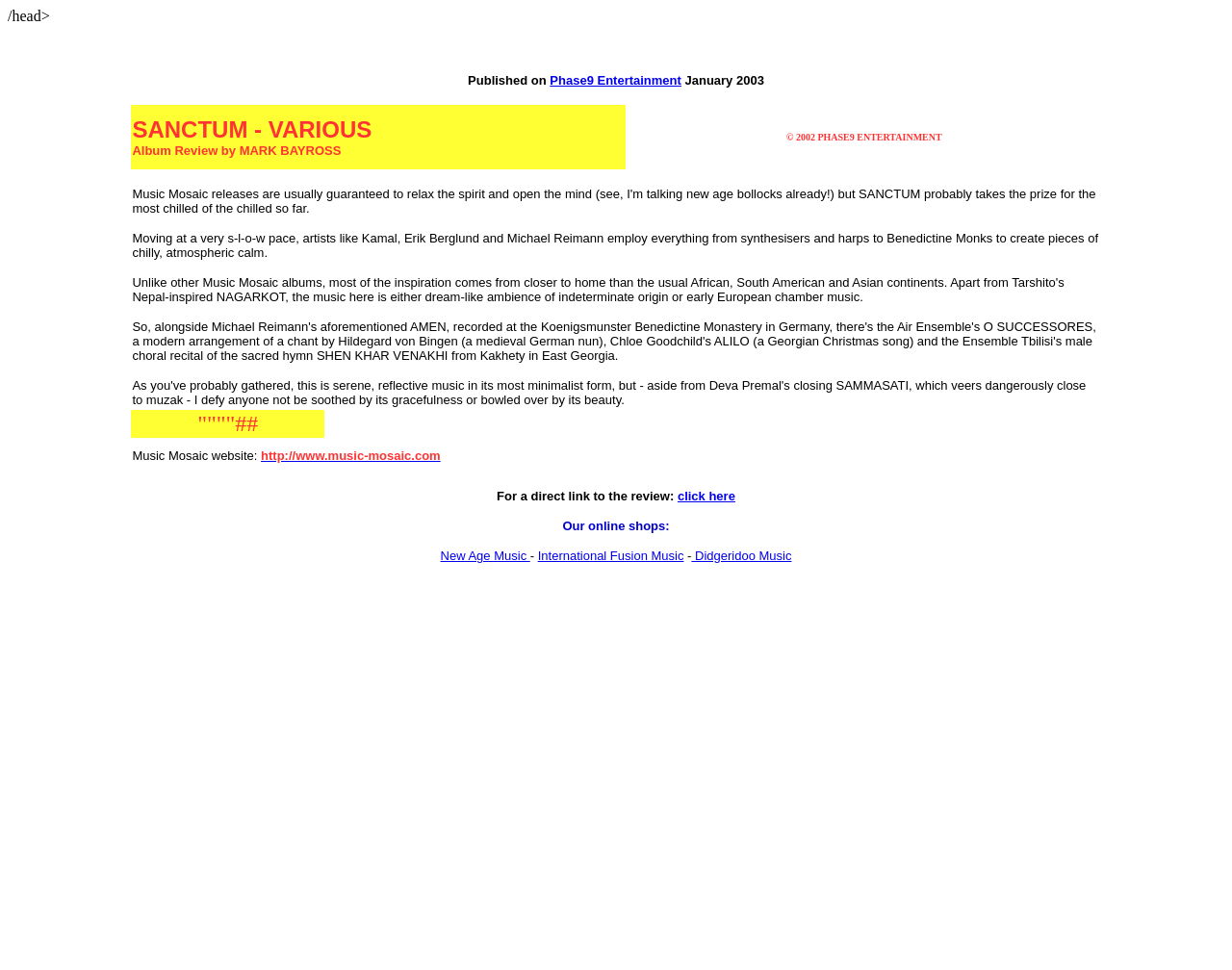Provide your answer in one word or a succinct phrase for the question: 
What is the name of the website mentioned in the review?

Music Mosaic